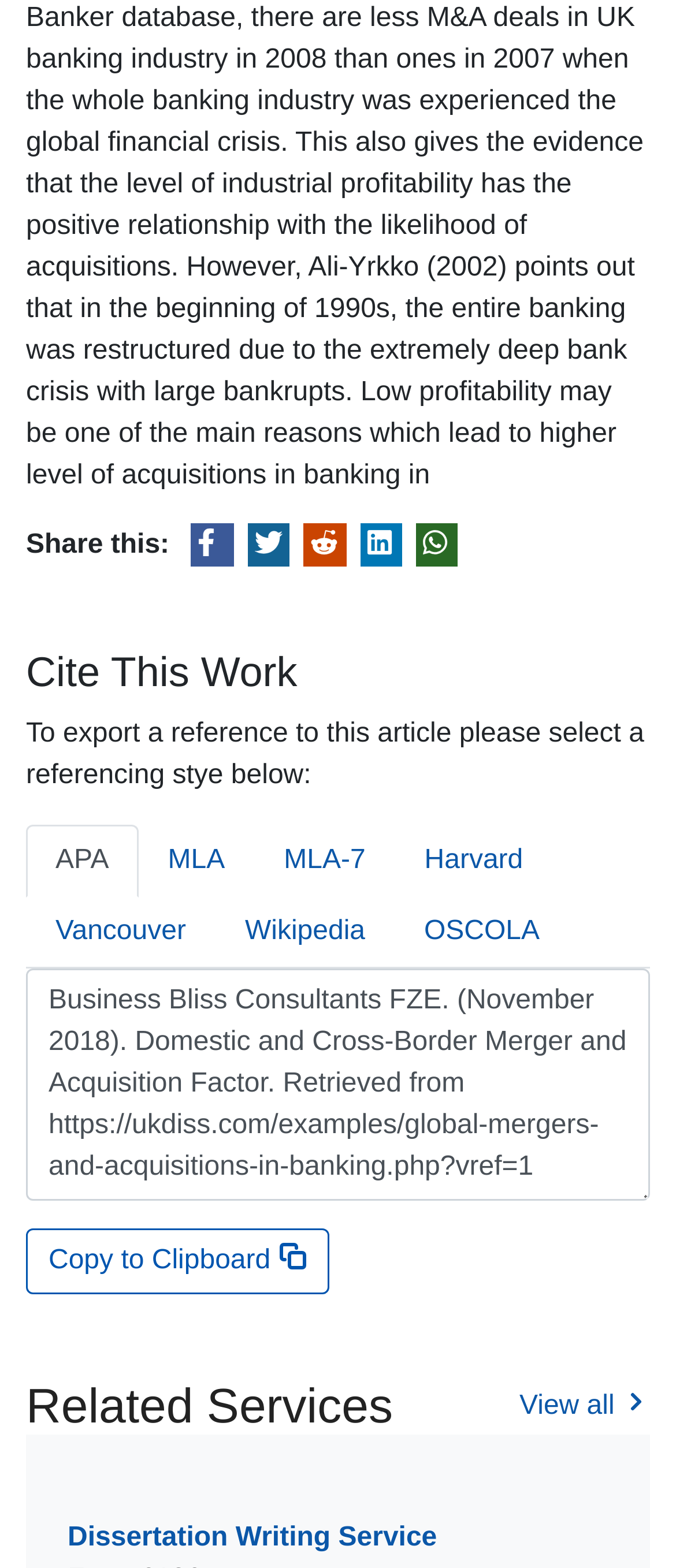What is the topic of the article?
We need a detailed and exhaustive answer to the question. Please elaborate.

The article appears to be about mergers and acquisitions, specifically discussing domestic and cross-border mergers and acquisitions, as indicated by the APA reference text box and the webpage content.